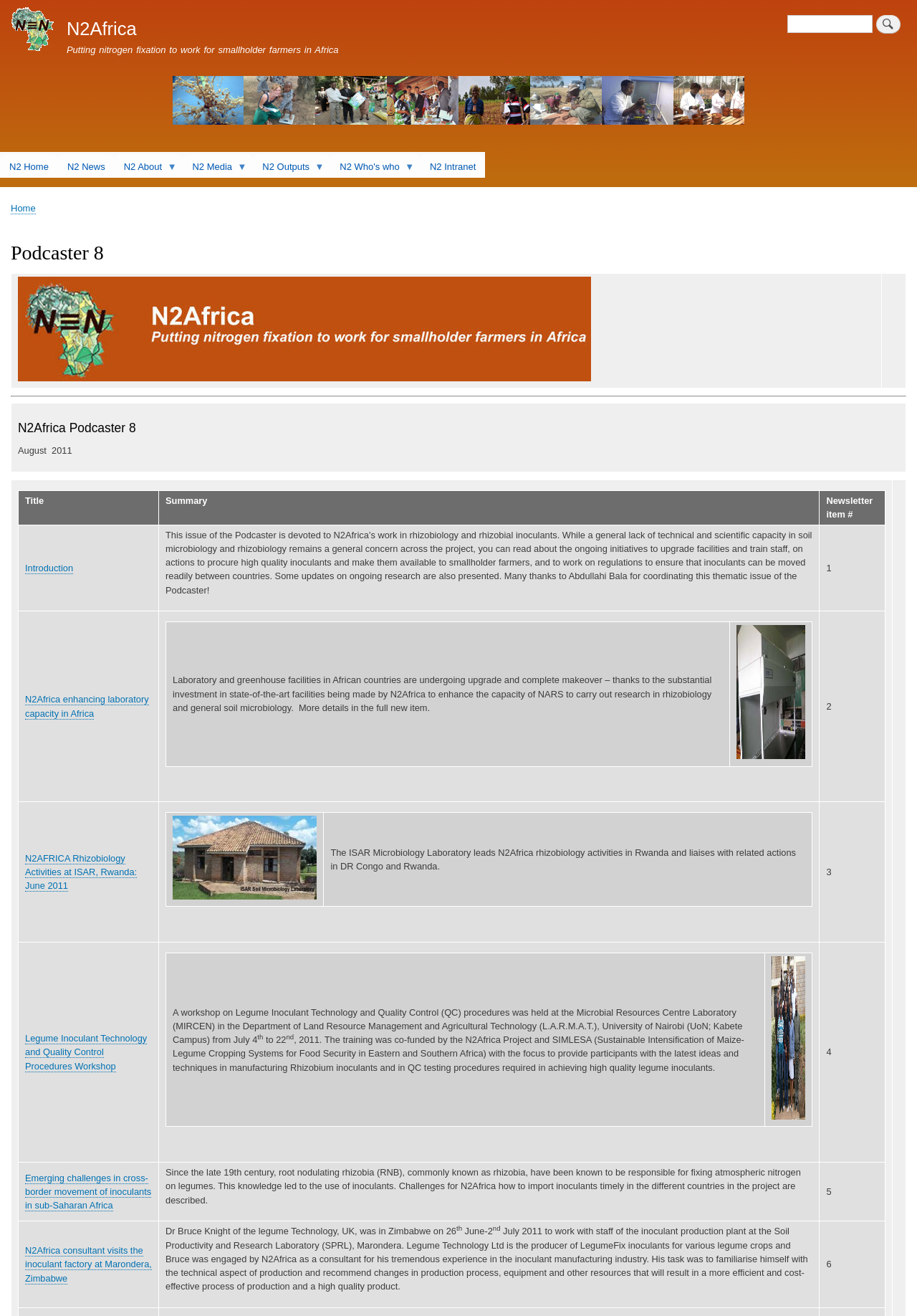Please find the bounding box coordinates of the element's region to be clicked to carry out this instruction: "Visit N2Africa enhancing laboratory capacity in Africa".

[0.027, 0.527, 0.162, 0.547]